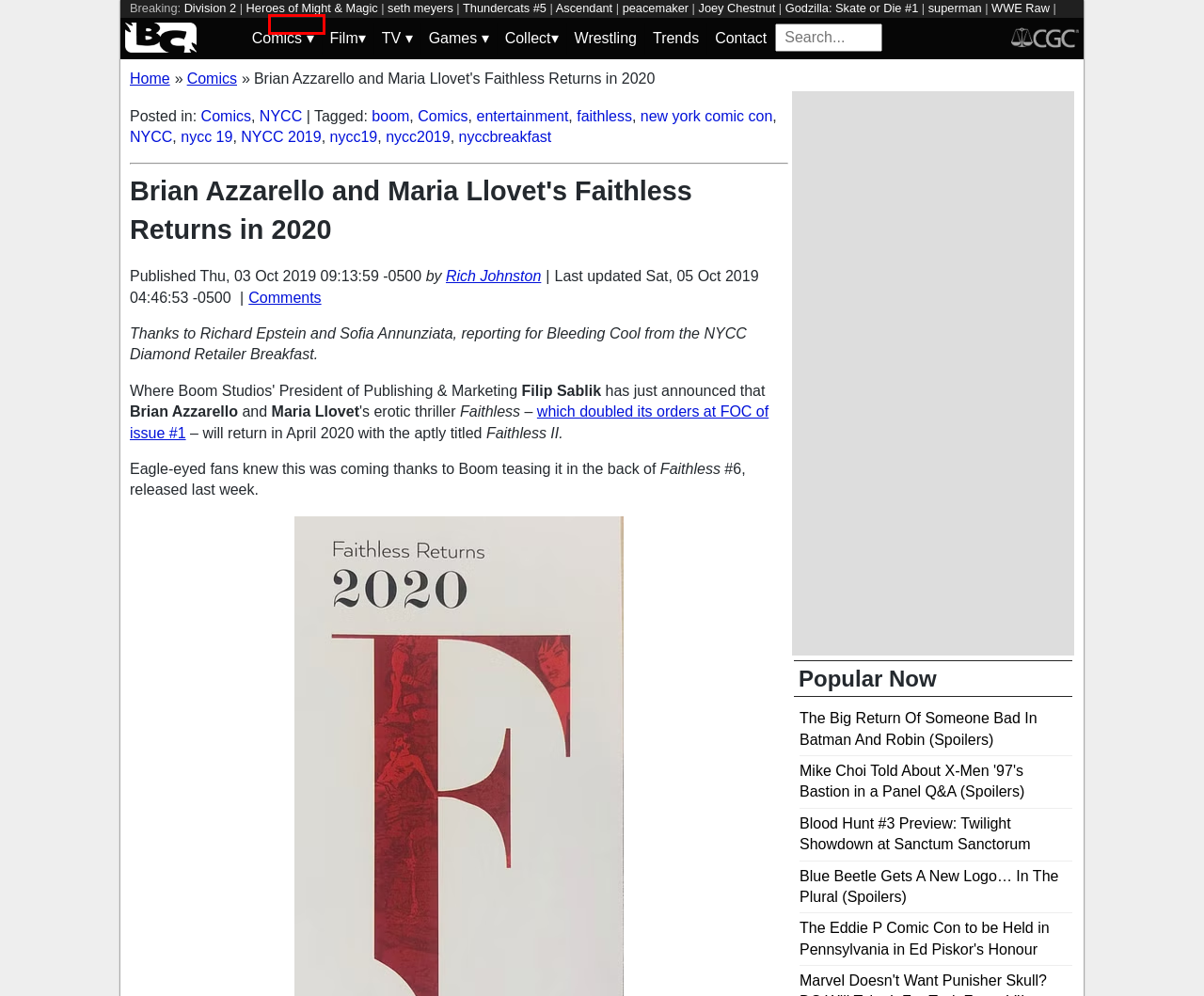You are presented with a screenshot of a webpage containing a red bounding box around an element. Determine which webpage description best describes the new webpage after clicking on the highlighted element. Here are the candidates:
A. Heroes of Might & Magic Tabletop RPG Announced
B. Comics: Comic Book News, Rumors & Information - Bleeding Cool
C. The Big Return Of Someone Bad In Batman And Robin (Spoilers)
D. The Division 2 Launches Year Six, Season One Today
E. Blue Beetle Gets A New Logo... In The Plural (Spoilers)
F. Godzilla: Skate or Die #1 Preview: Monster Grind
G. The Eddie P Comic Con to be Held in Pennsylvania in Ed Piskor's Honour
H. Joey Chestnut Pushes Back on His Nathan's Hot Dog Eating Contest Ban

G